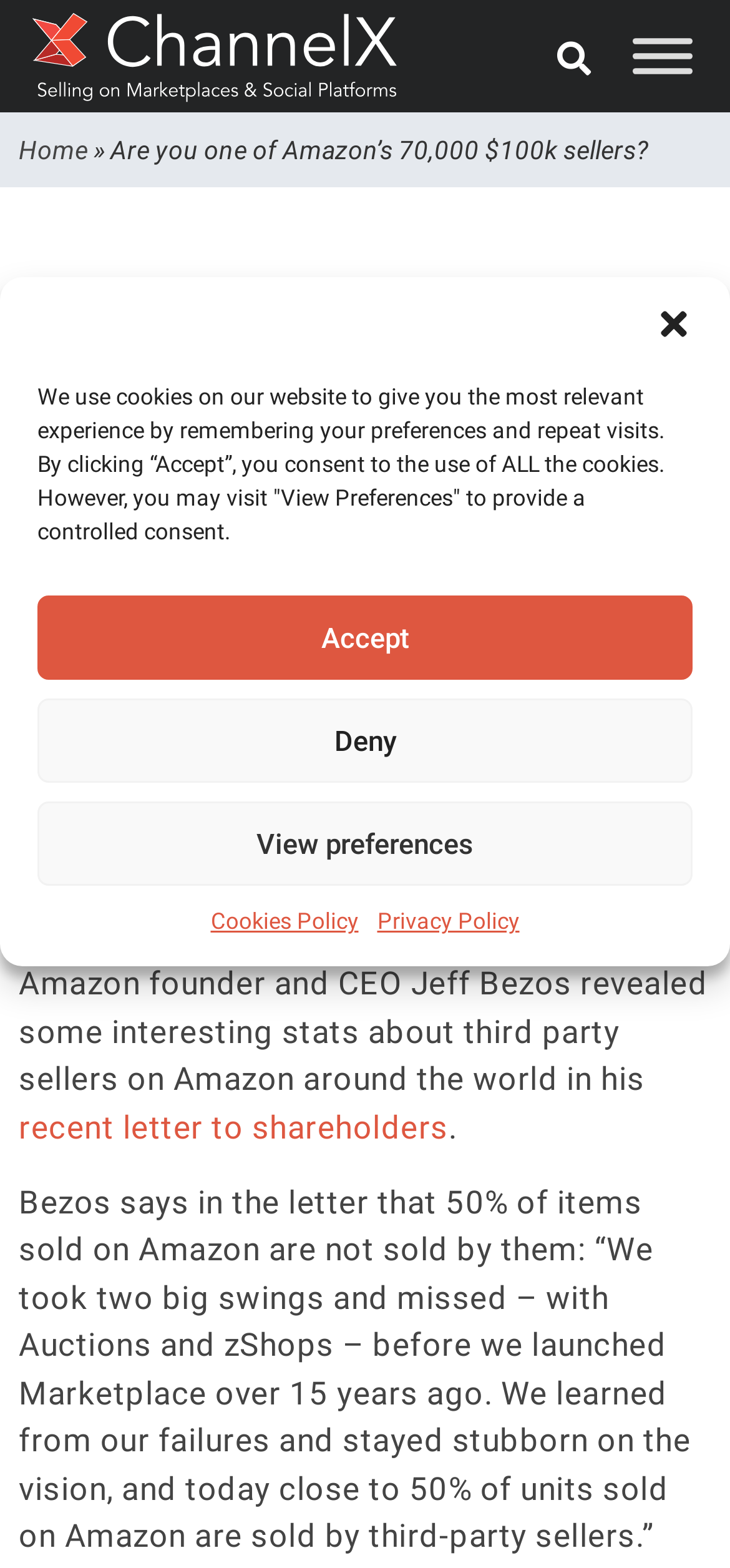Identify and extract the heading text of the webpage.

Are you one of Amazon’s 70,000 $100k sellers?